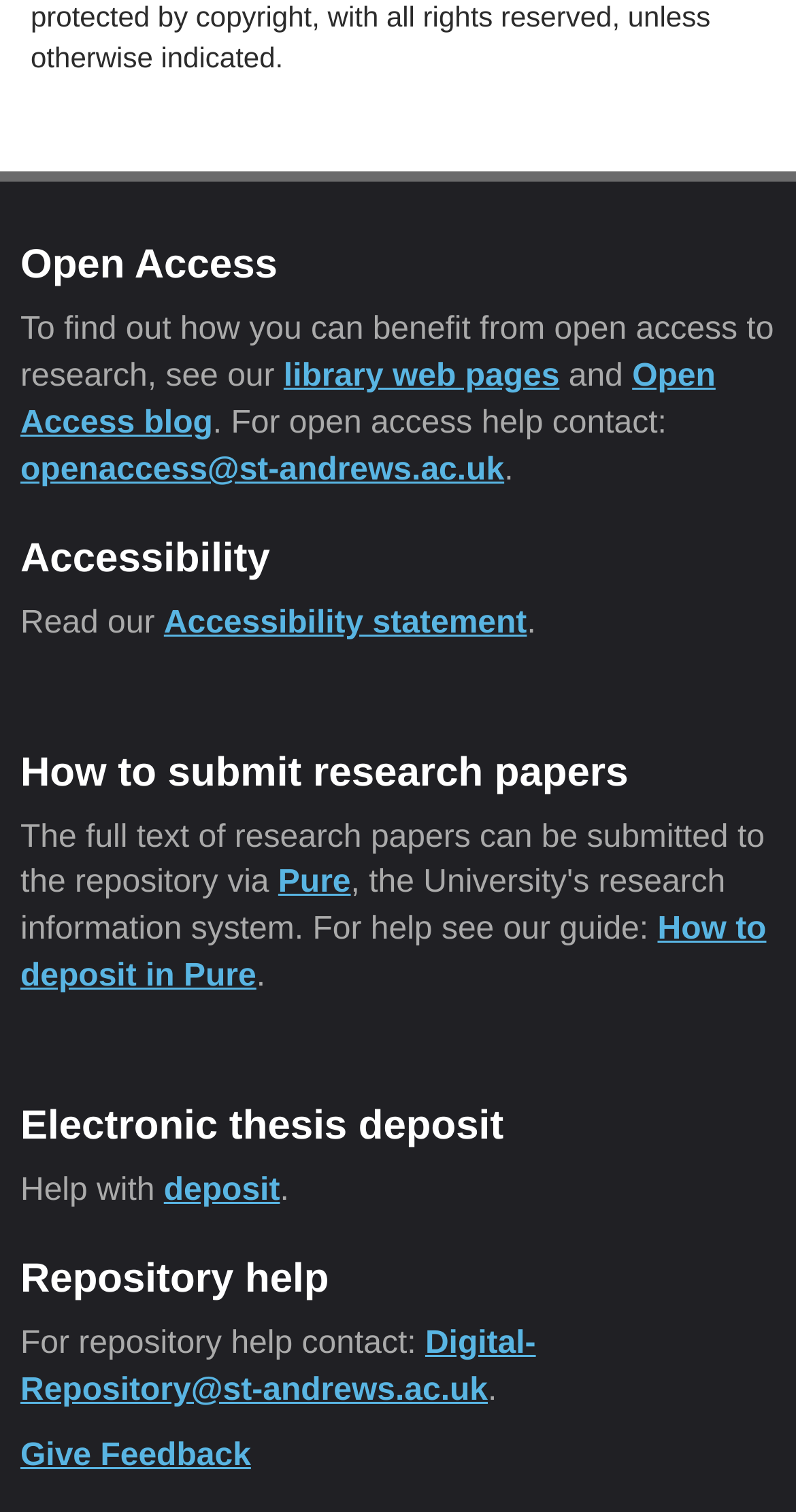Identify the bounding box coordinates of the region that needs to be clicked to carry out this instruction: "Submit research papers to Pure". Provide these coordinates as four float numbers ranging from 0 to 1, i.e., [left, top, right, bottom].

[0.349, 0.573, 0.441, 0.596]